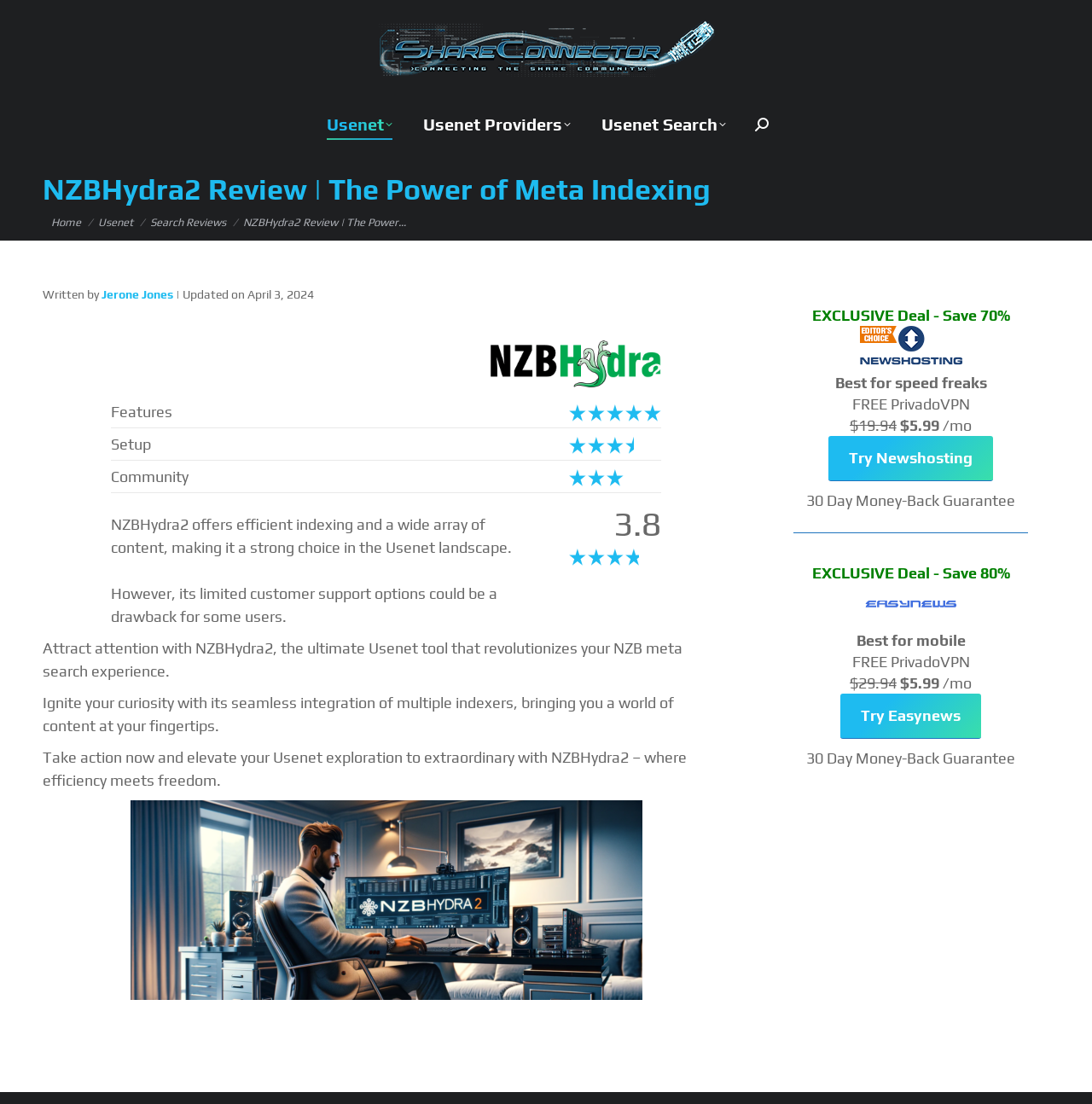How many stars does NZBHydra2 have?
Based on the content of the image, thoroughly explain and answer the question.

The webpage displays a rating of 3.8, accompanied by five images, indicating the number of stars NZBHydra2 has received.